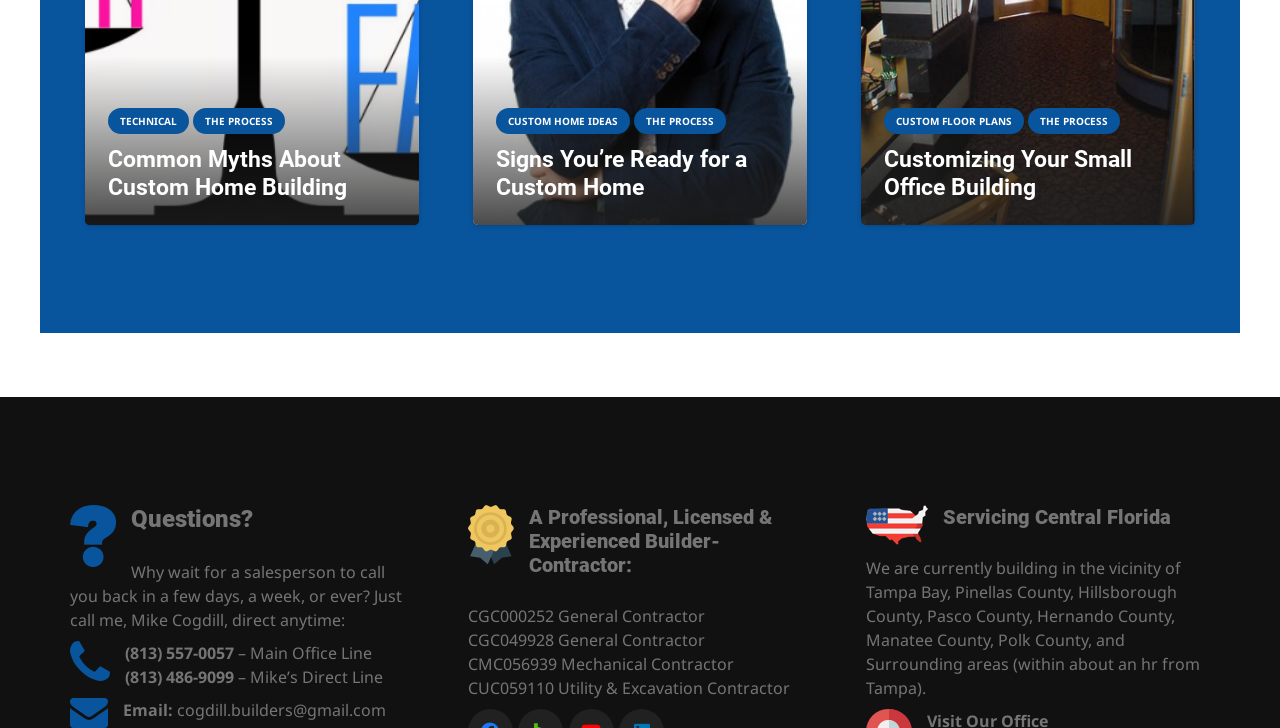Please identify the bounding box coordinates of the element I should click to complete this instruction: 'Email Mike Cogdill'. The coordinates should be given as four float numbers between 0 and 1, like this: [left, top, right, bottom].

[0.138, 0.961, 0.302, 0.991]